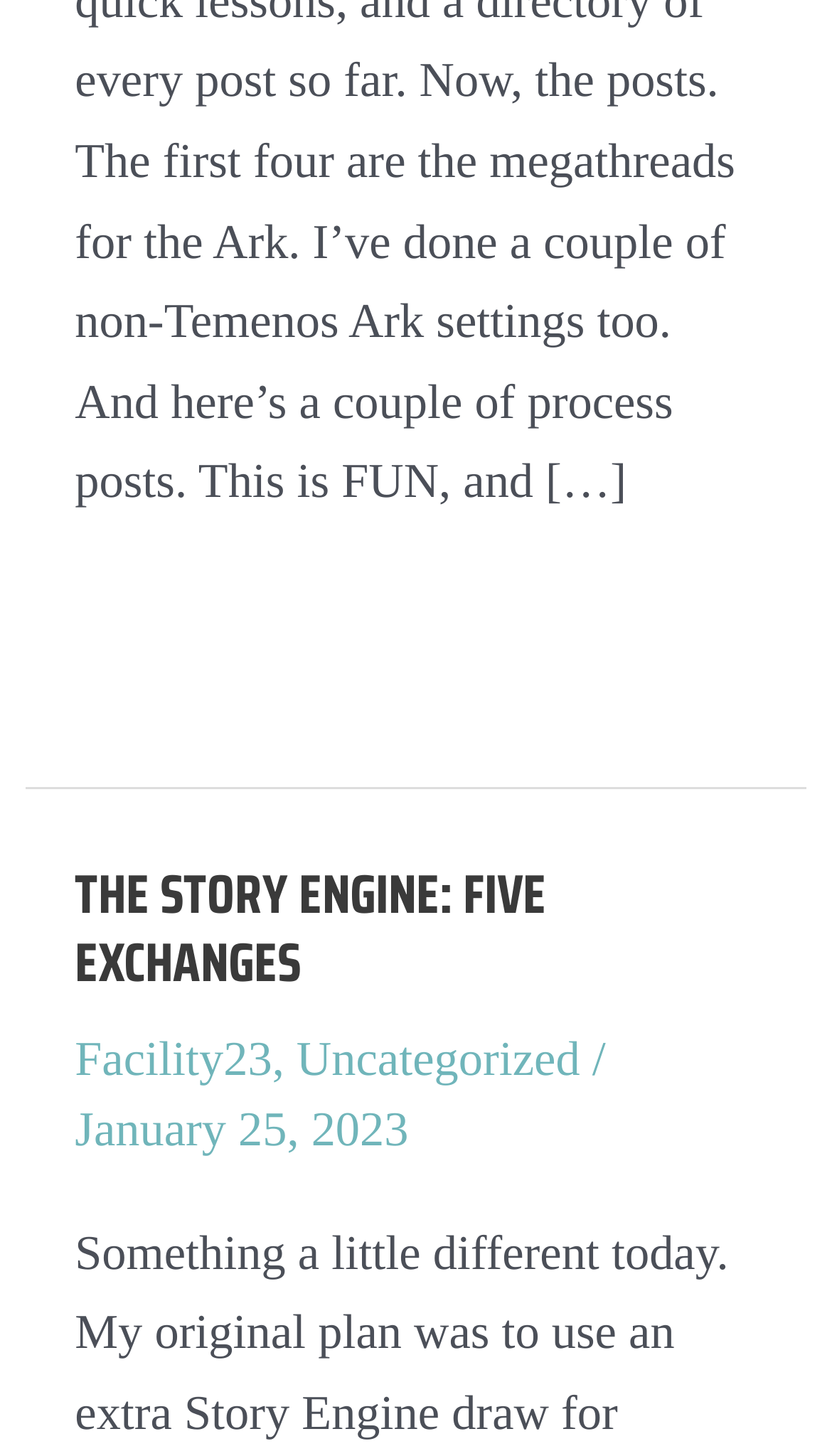What is the name of the facility mentioned?
Look at the image and respond with a one-word or short-phrase answer.

Facility23